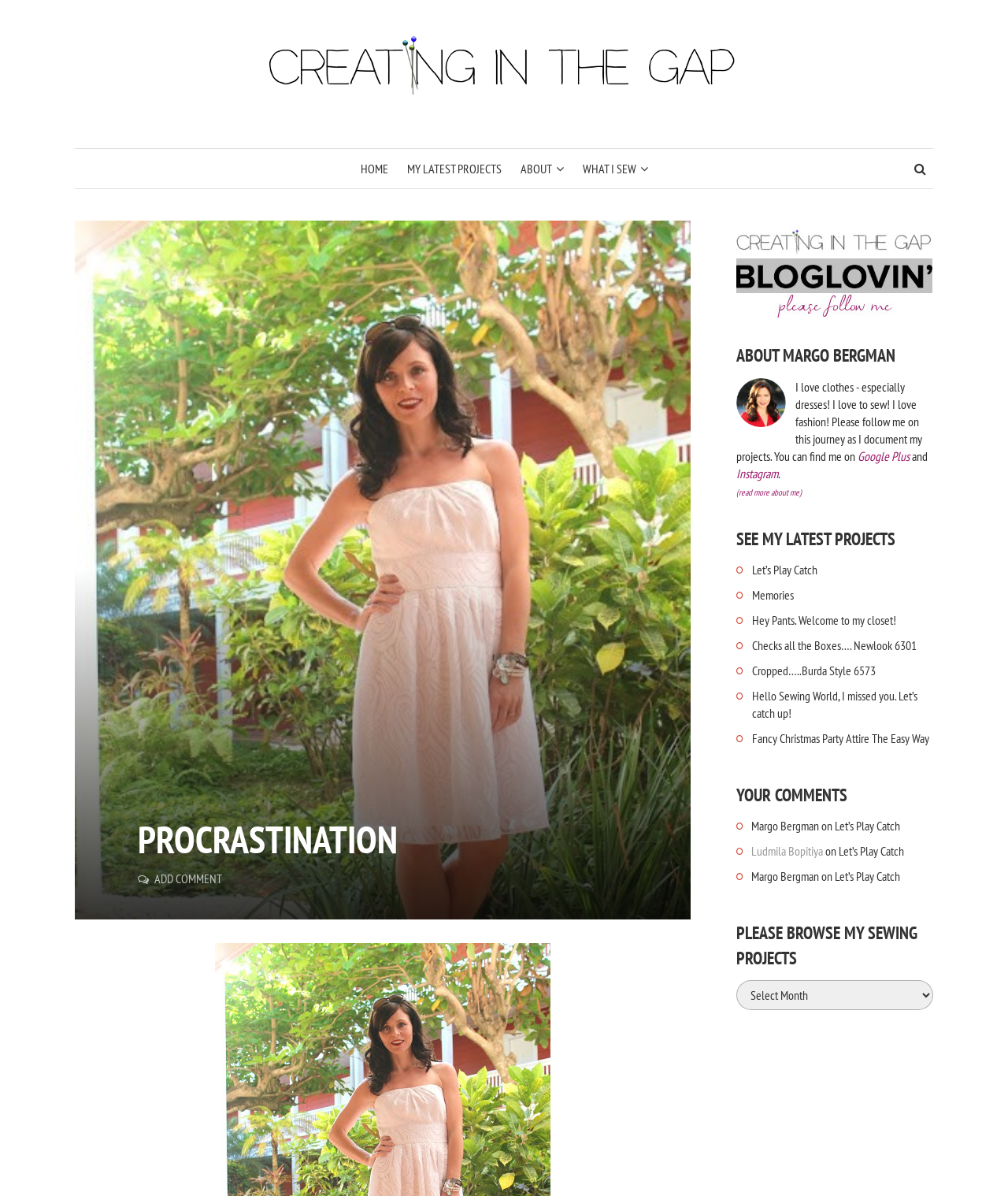Please determine the bounding box coordinates for the element that should be clicked to follow these instructions: "Visit the LinkedIn page".

None